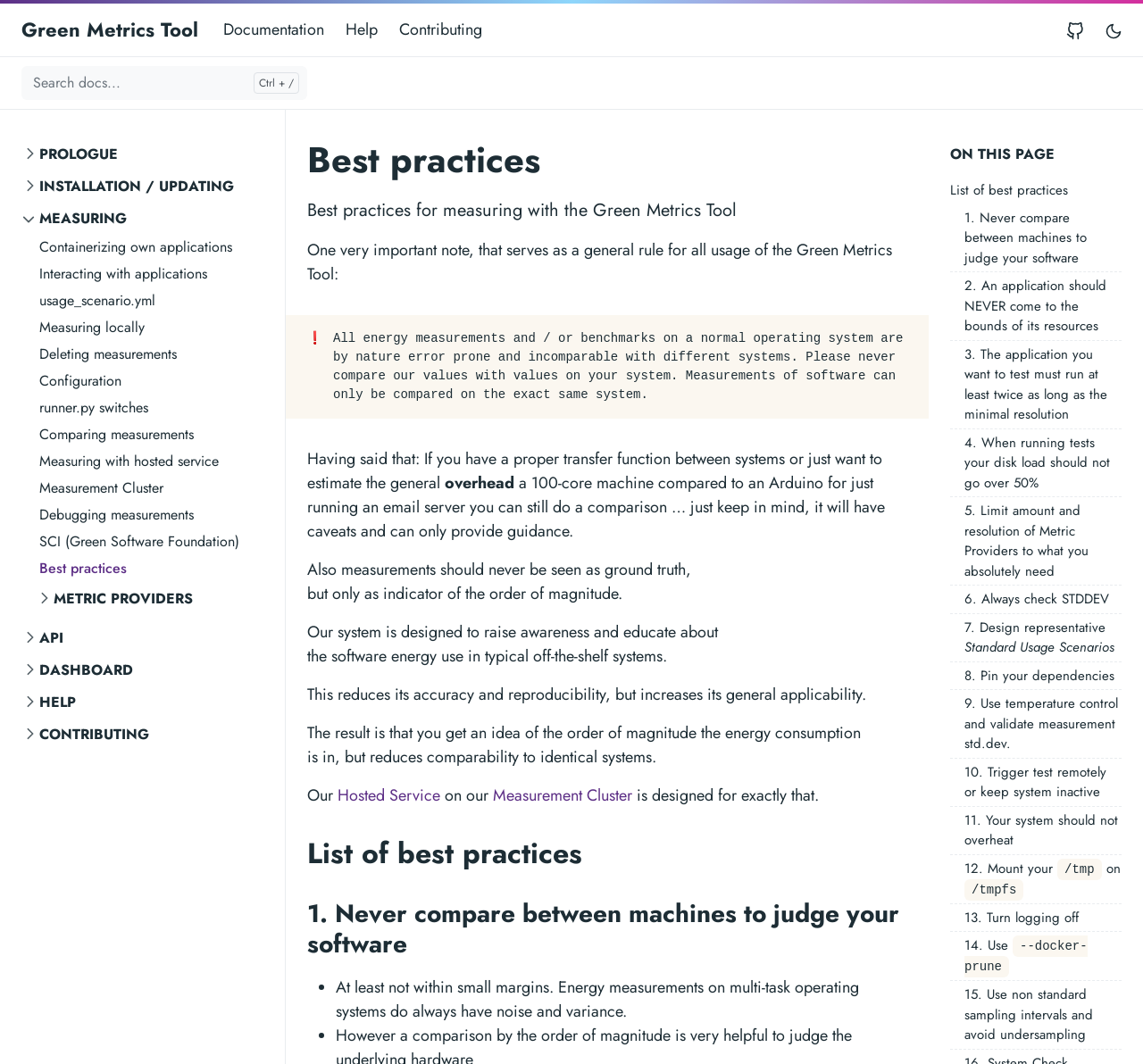From the webpage screenshot, predict the bounding box coordinates (top-left x, top-left y, bottom-right x, bottom-right y) for the UI element described here: 6. Always check STDDEV

[0.844, 0.552, 0.981, 0.574]